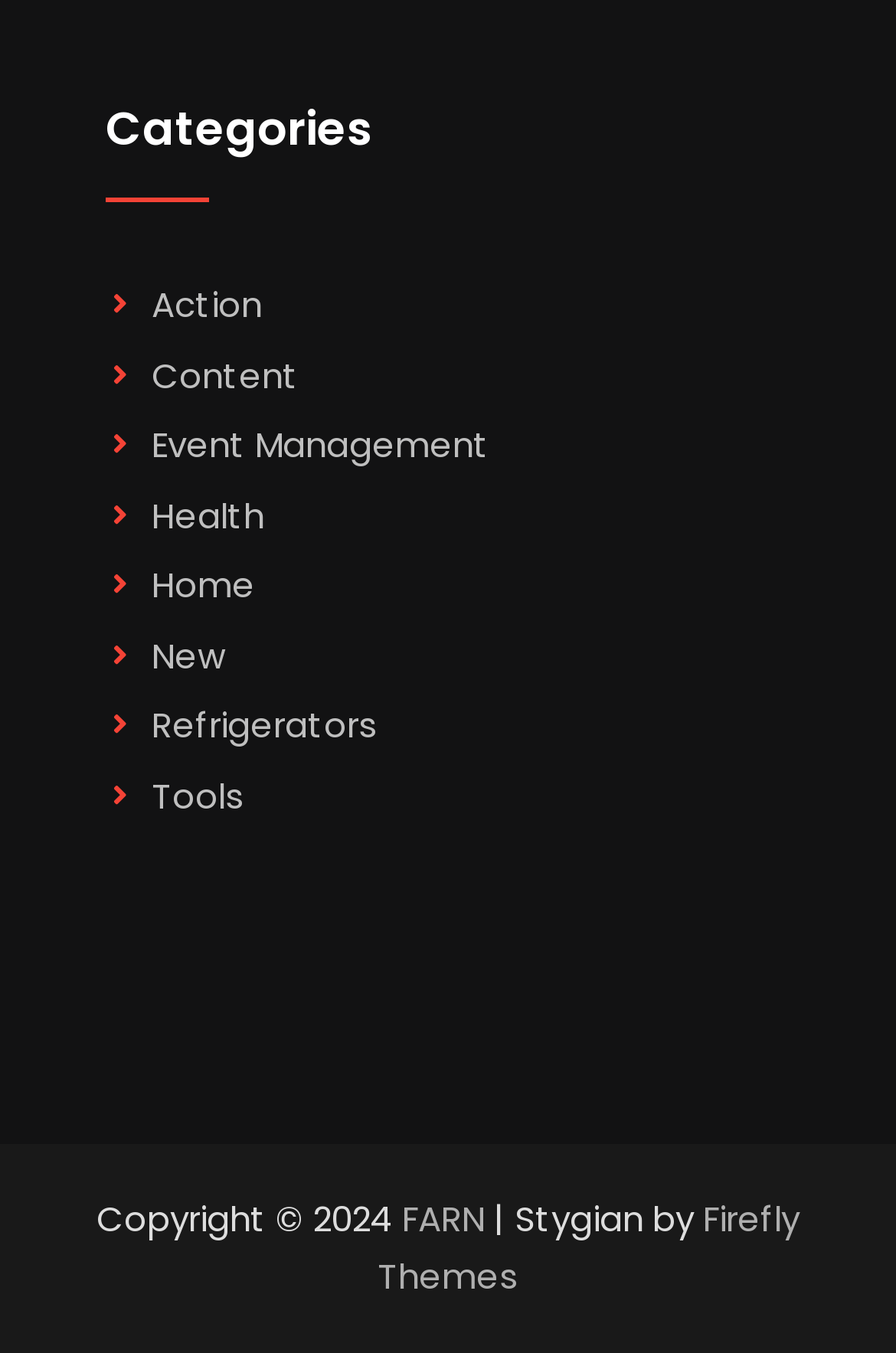Please answer the following question using a single word or phrase: 
How many links are listed under the 'Categories' heading?

8